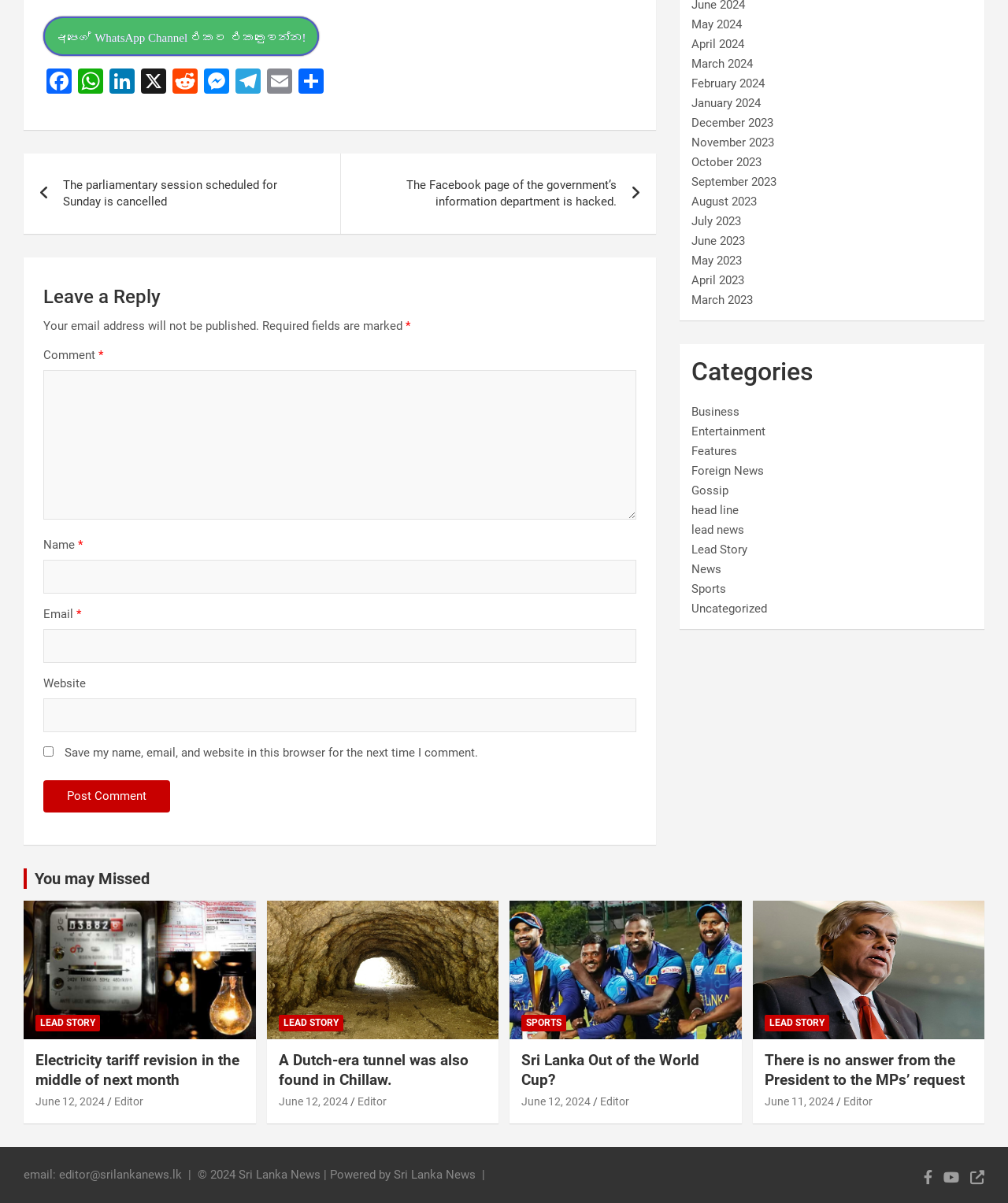Identify the bounding box coordinates for the UI element that matches this description: "Share".

[0.293, 0.057, 0.324, 0.081]